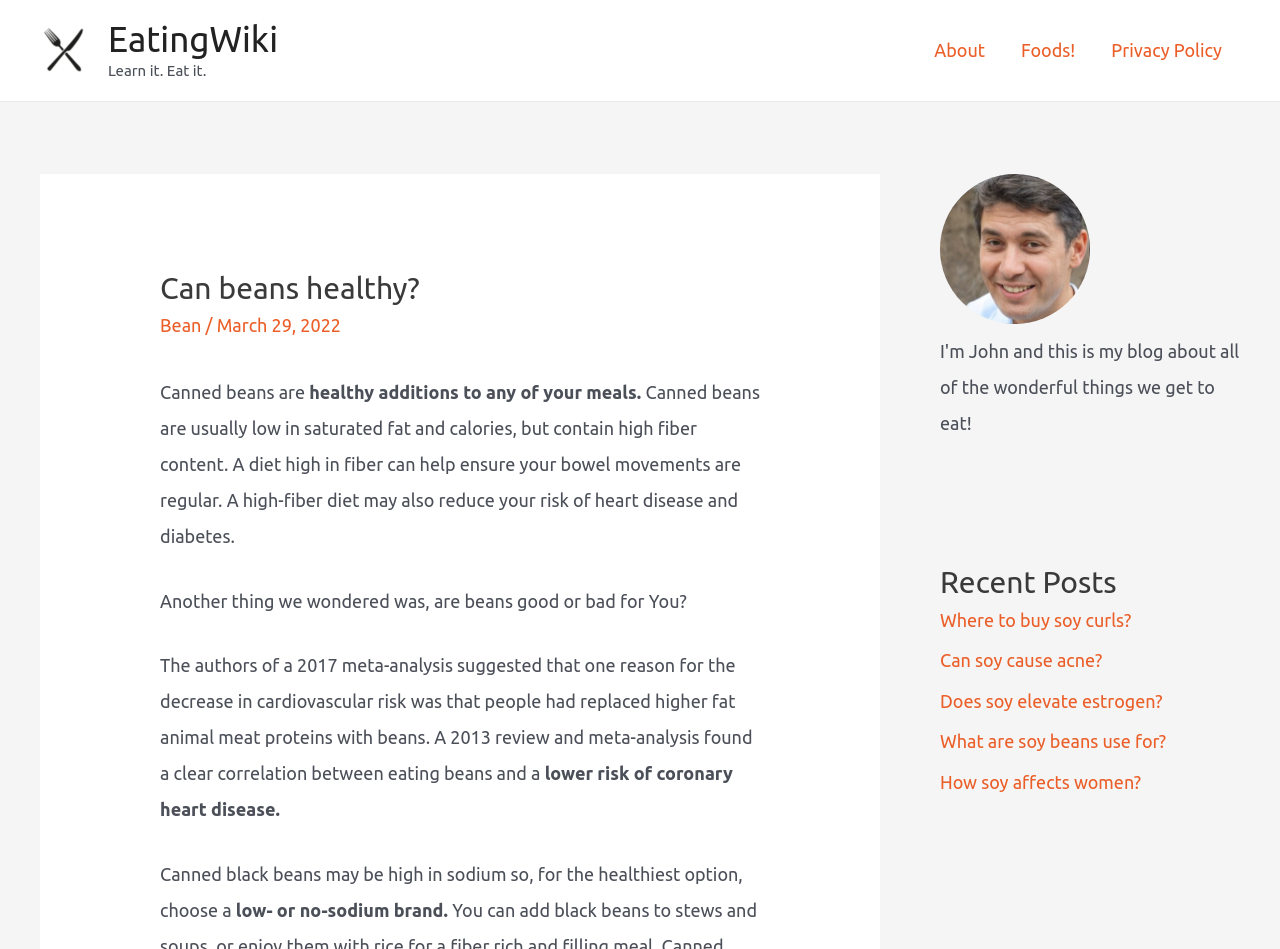Using the description: "Can soy cause acne?", identify the bounding box of the corresponding UI element in the screenshot.

[0.734, 0.685, 0.861, 0.706]